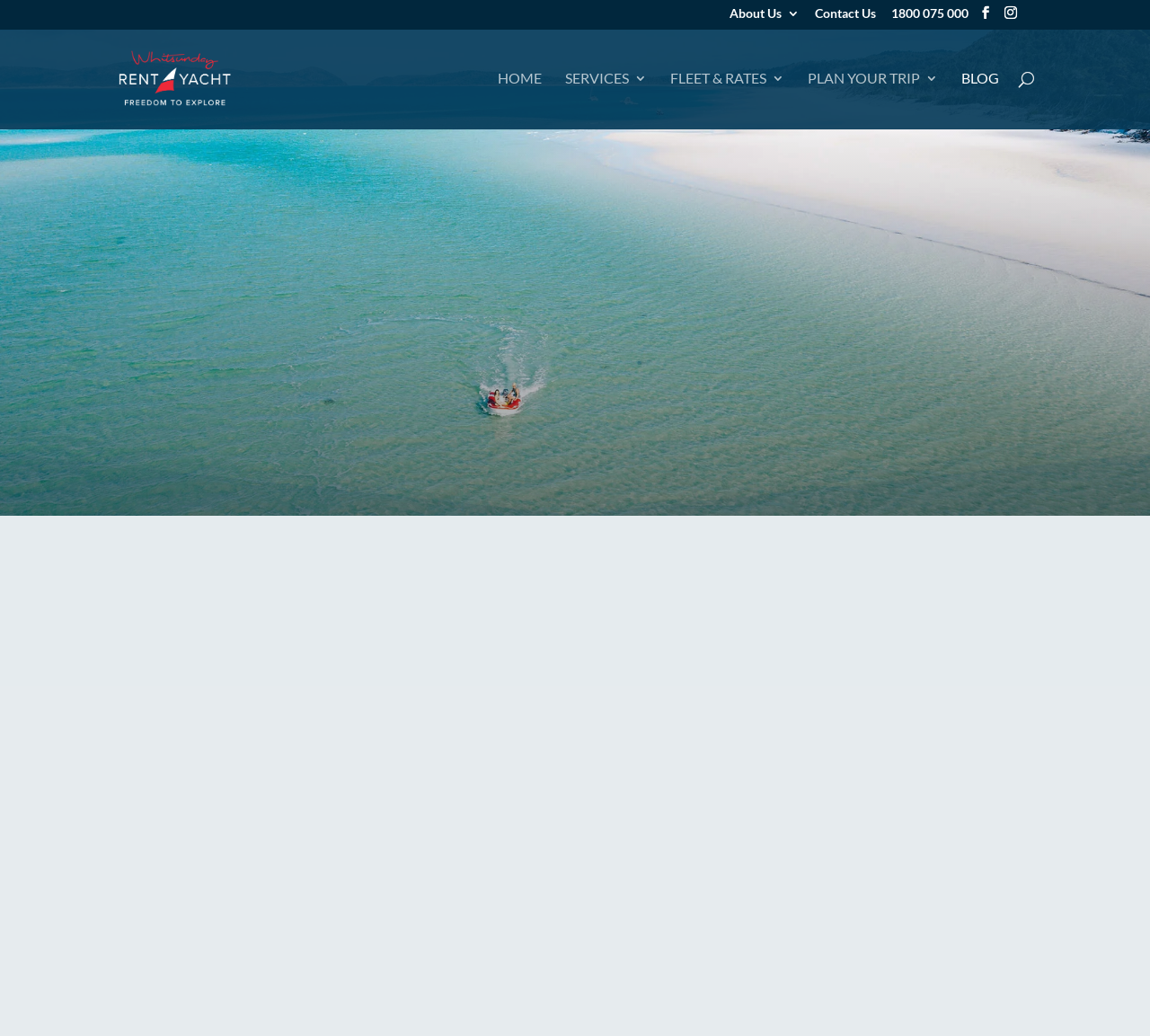Using the element description: "Fleet & Rates", determine the bounding box coordinates. The coordinates should be in the format [left, top, right, bottom], with values between 0 and 1.

[0.583, 0.069, 0.682, 0.125]